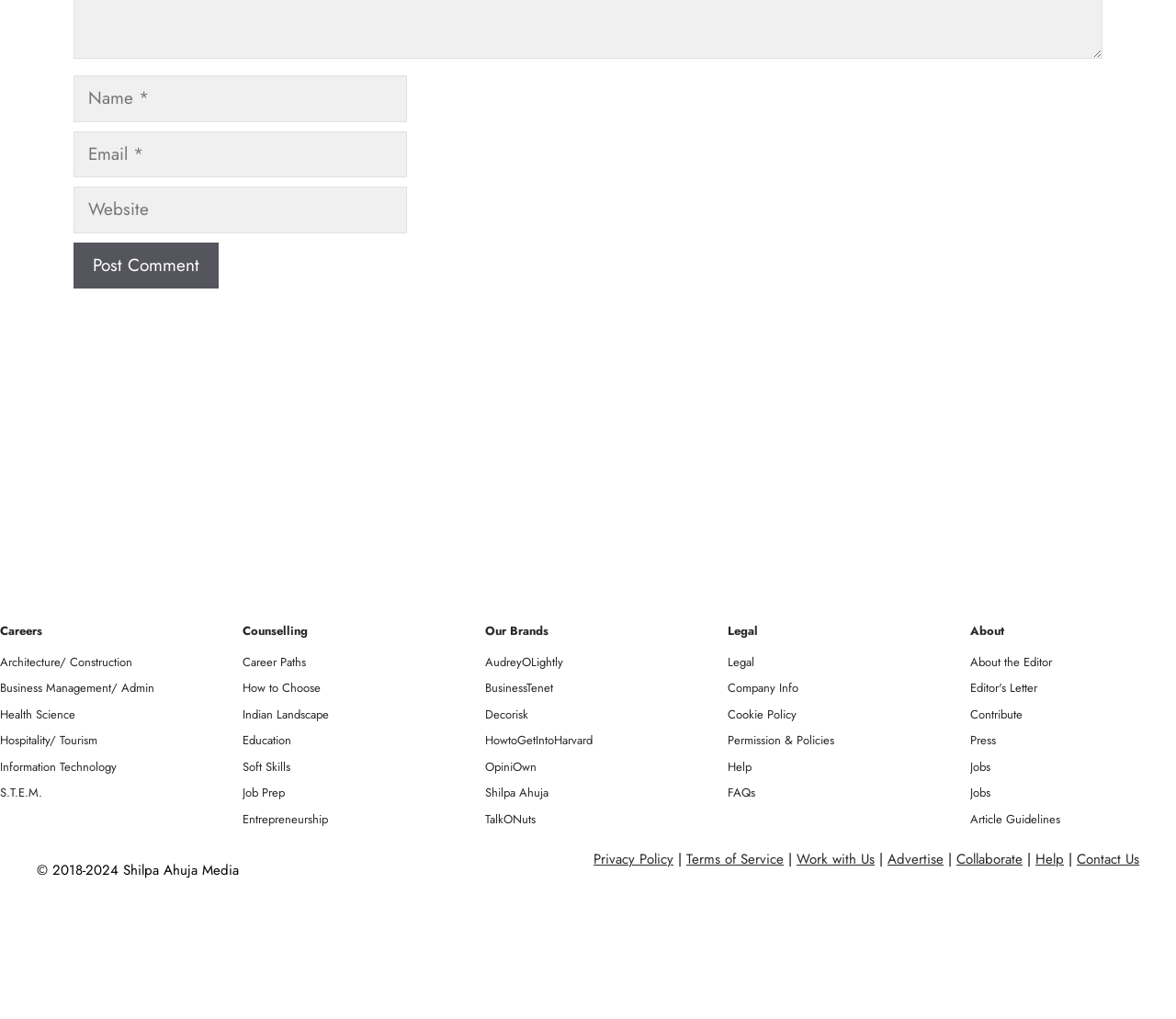What is the copyright information at the bottom of the page?
Please answer using one word or phrase, based on the screenshot.

© 2018-2024 Shilpa Ahuja Media